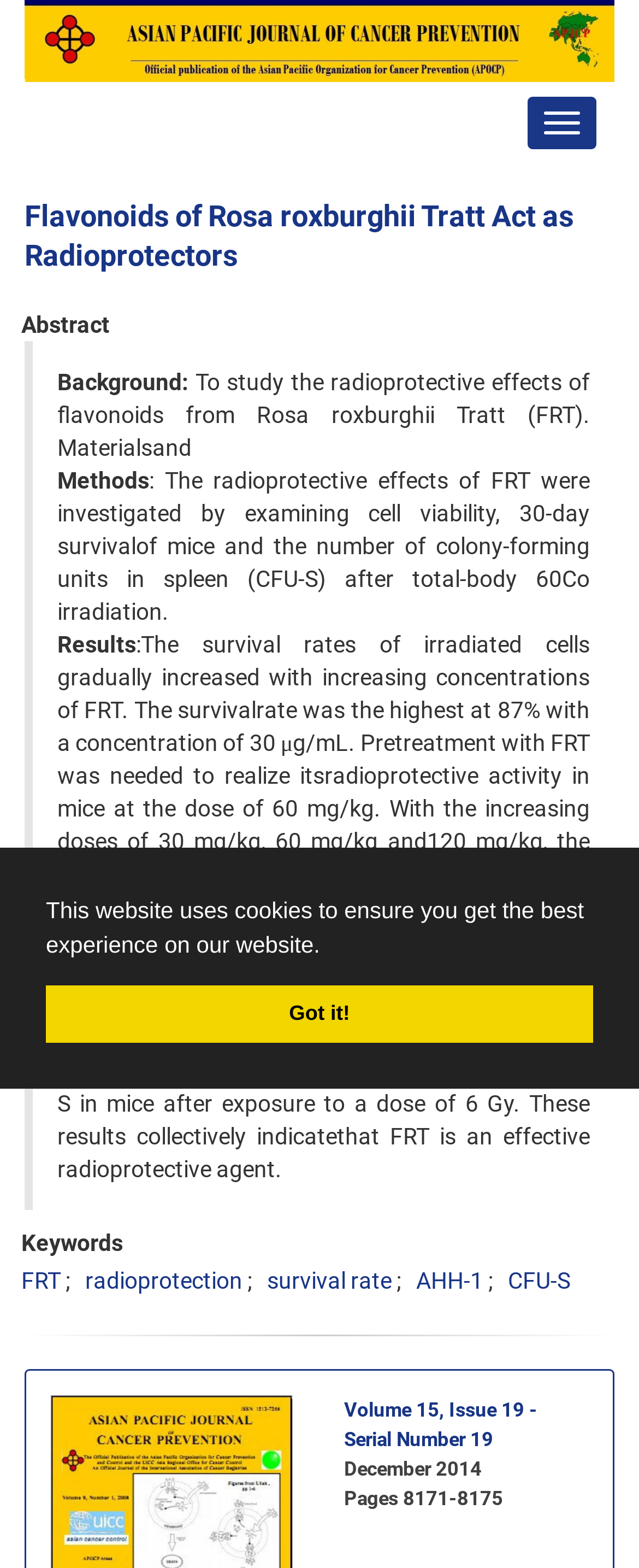Could you locate the bounding box coordinates for the section that should be clicked to accomplish this task: "Read the abstract".

[0.033, 0.199, 0.172, 0.216]